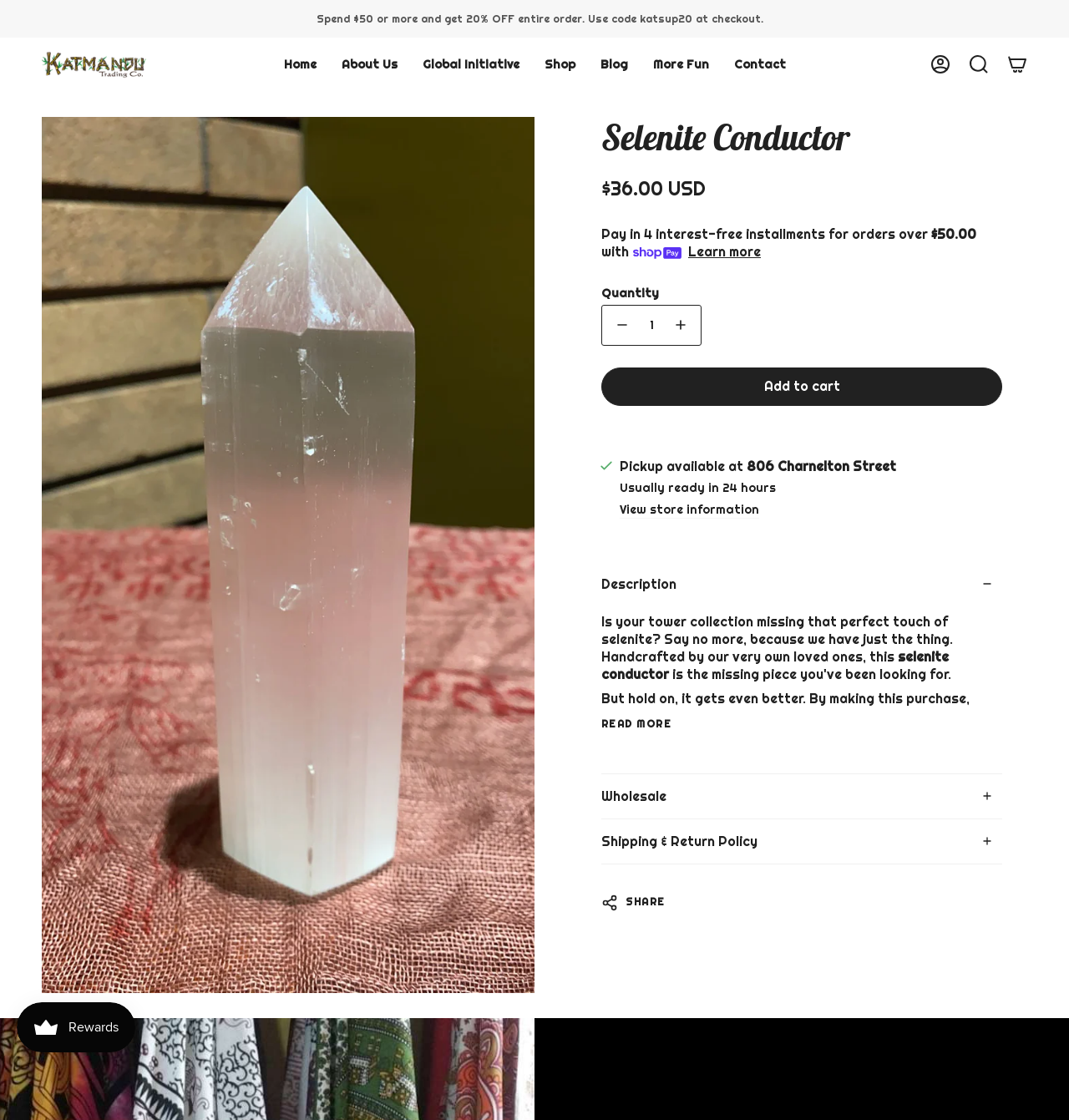Please identify the bounding box coordinates of the element I should click to complete this instruction: 'Get 'Driving Directions''. The coordinates should be given as four float numbers between 0 and 1, like this: [left, top, right, bottom].

None